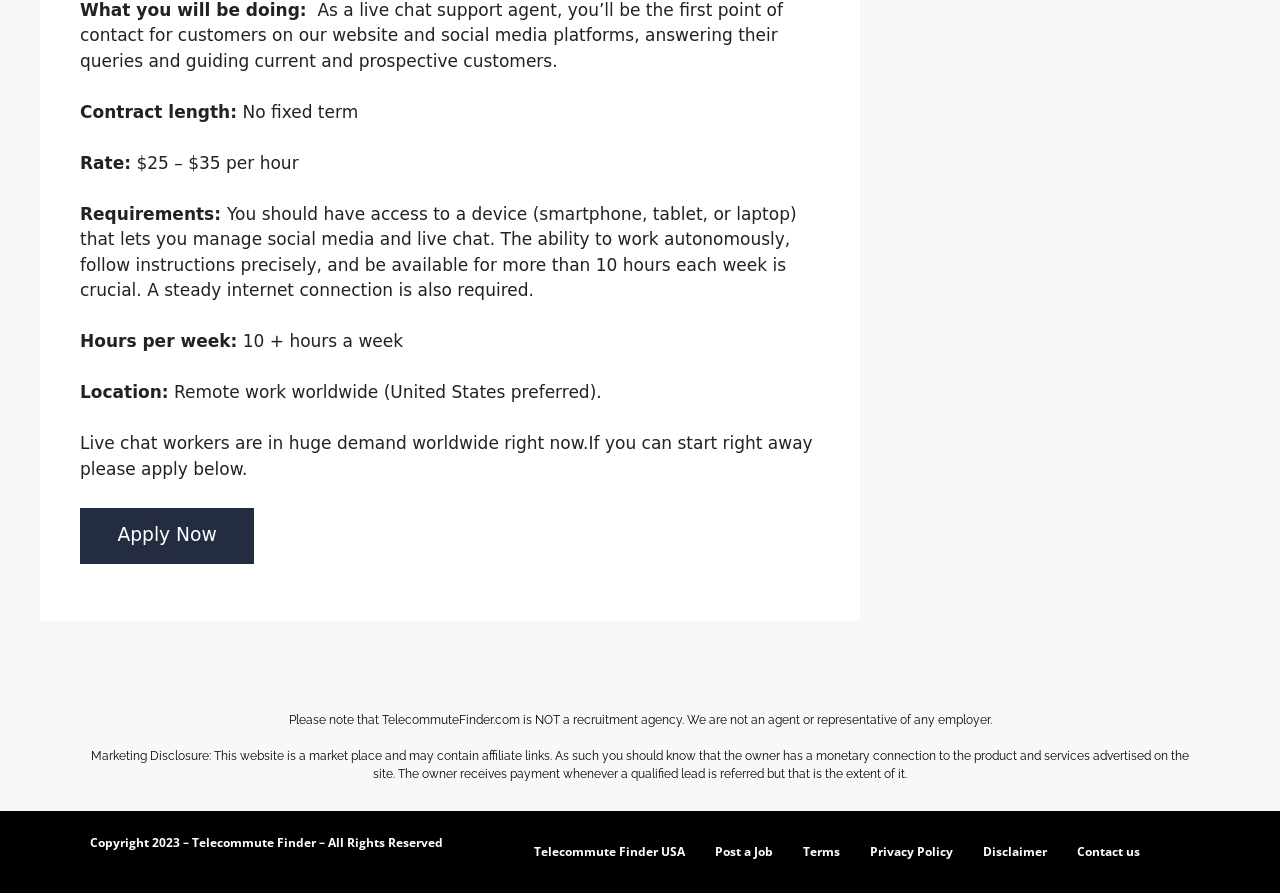Please provide the bounding box coordinates for the UI element as described: "Telecommute Finder USA". The coordinates must be four floats between 0 and 1, represented as [left, top, right, bottom].

[0.405, 0.93, 0.547, 0.977]